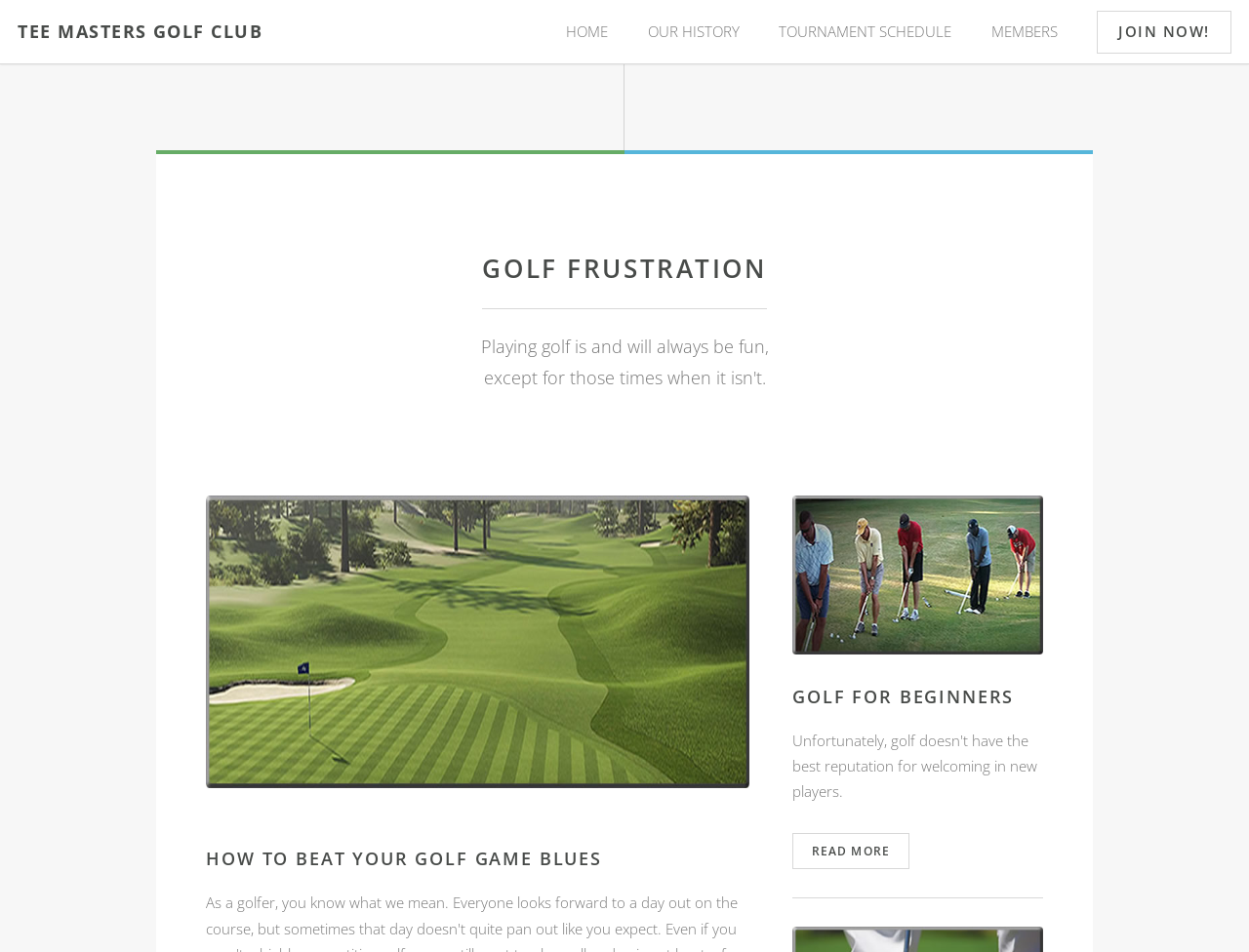What is the main topic of this webpage?
Using the information from the image, give a concise answer in one word or a short phrase.

Golf